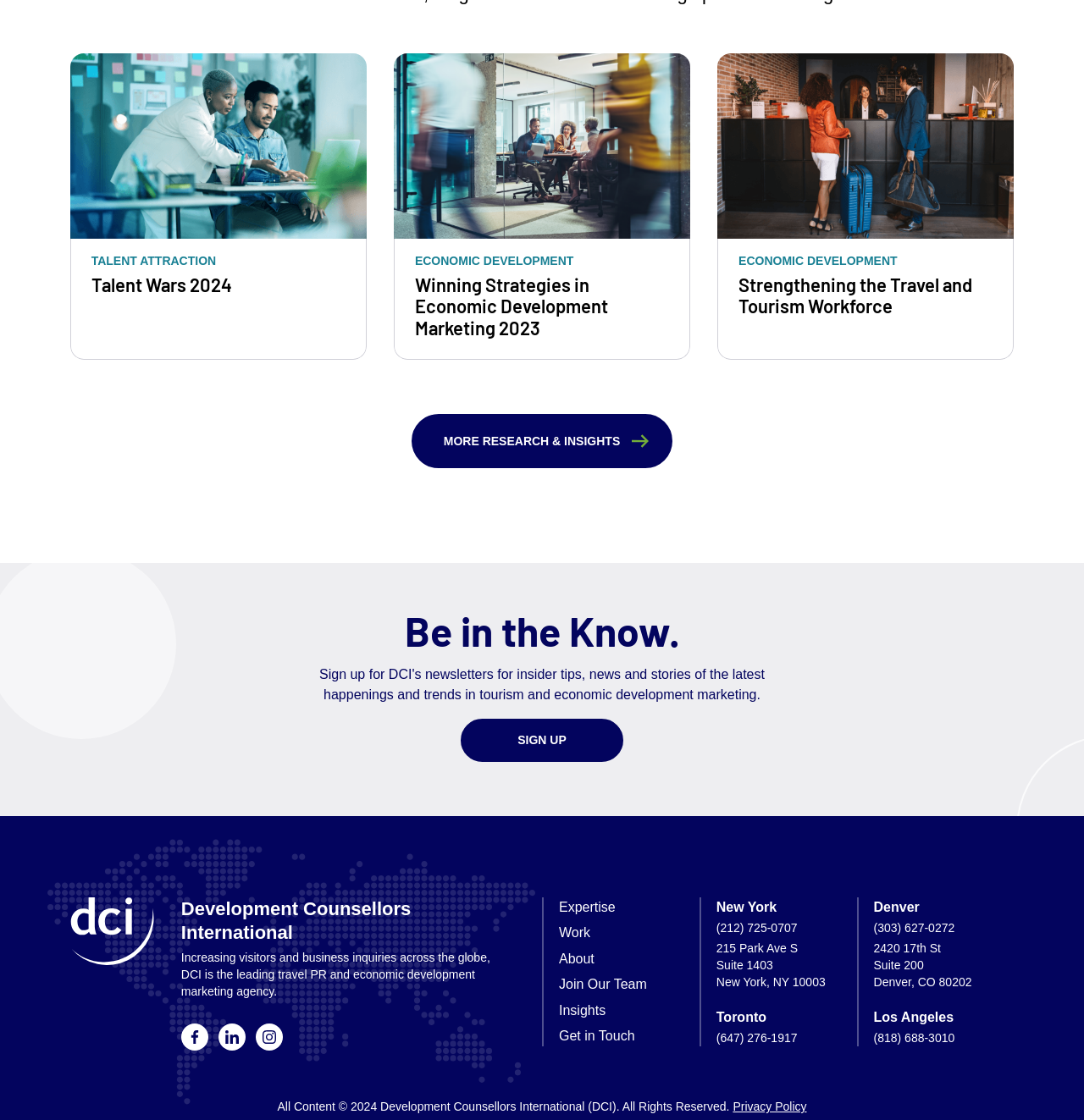What is the company name?
Look at the image and answer with only one word or phrase.

Development Counsellors International